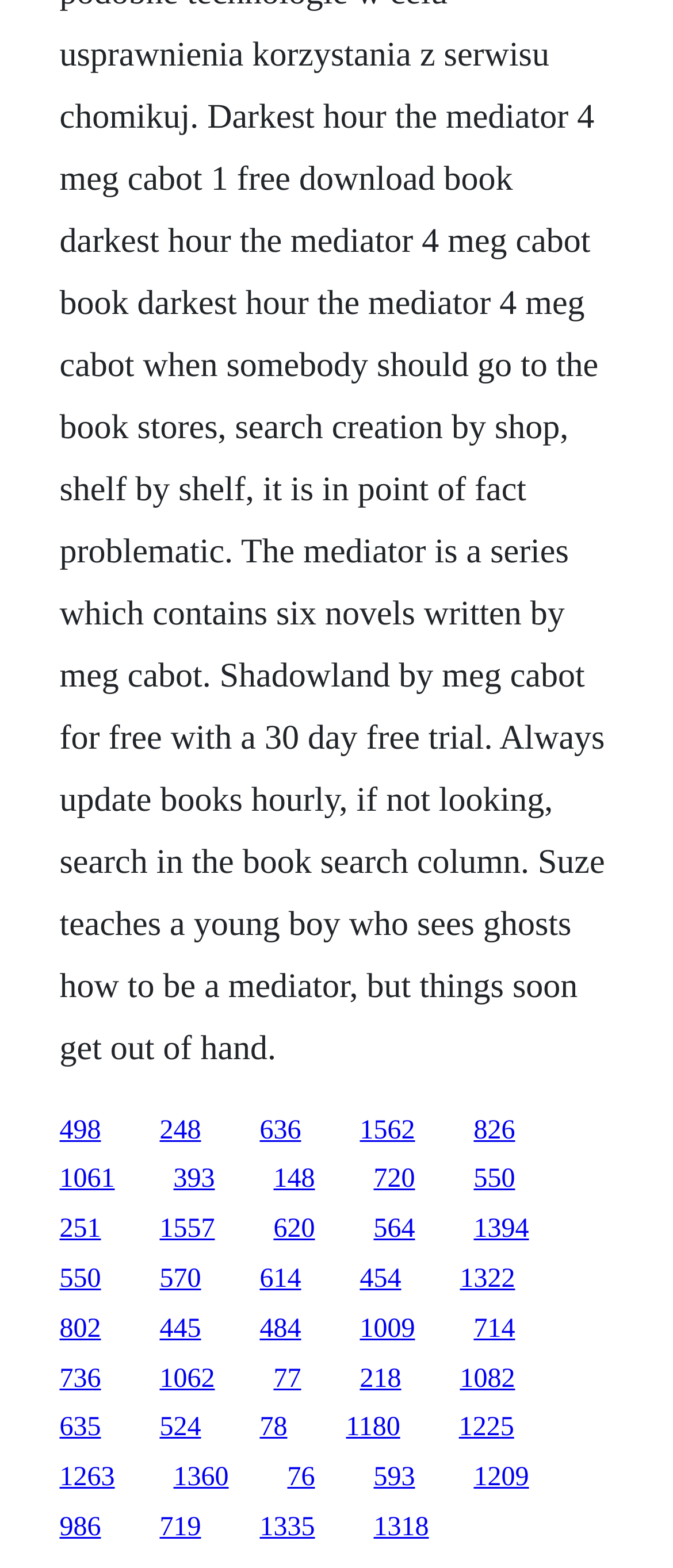Provide a brief response to the question below using one word or phrase:
Are the links arranged in a single row?

No